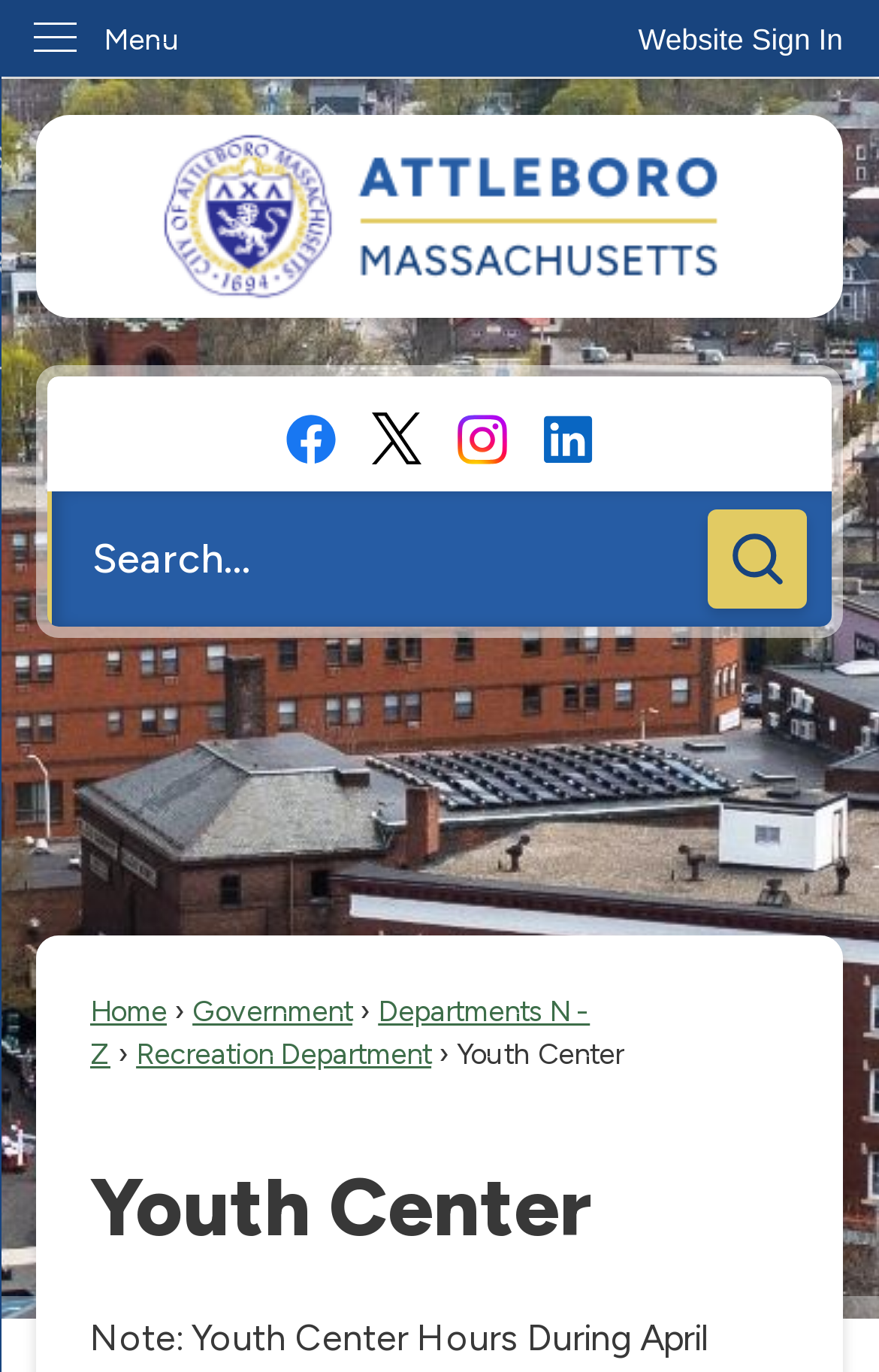Reply to the question with a single word or phrase:
What is the purpose of the 'Search' region?

To search the website